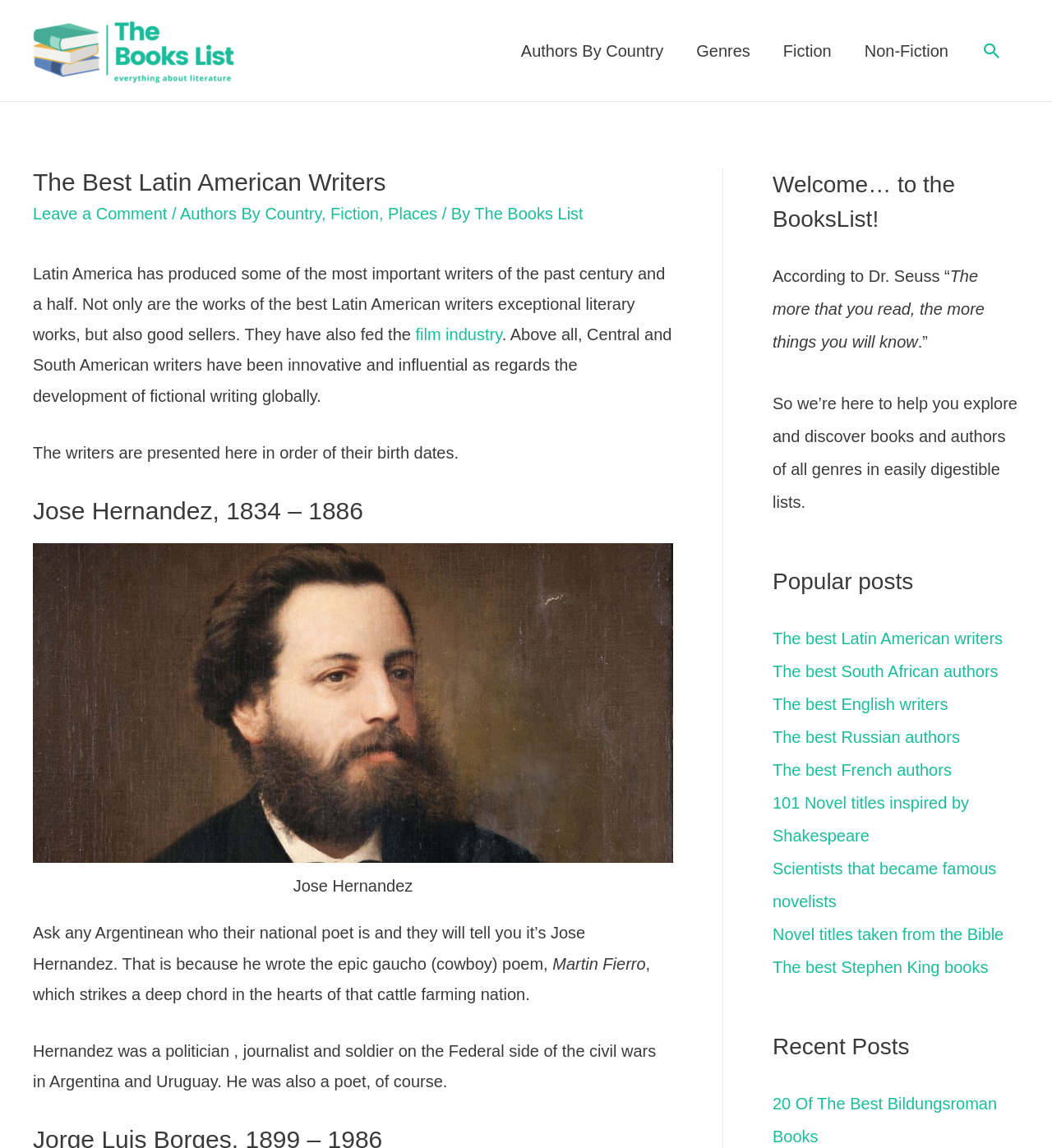What is the purpose of the website?
Look at the image and respond with a one-word or short phrase answer.

To help explore and discover books and authors